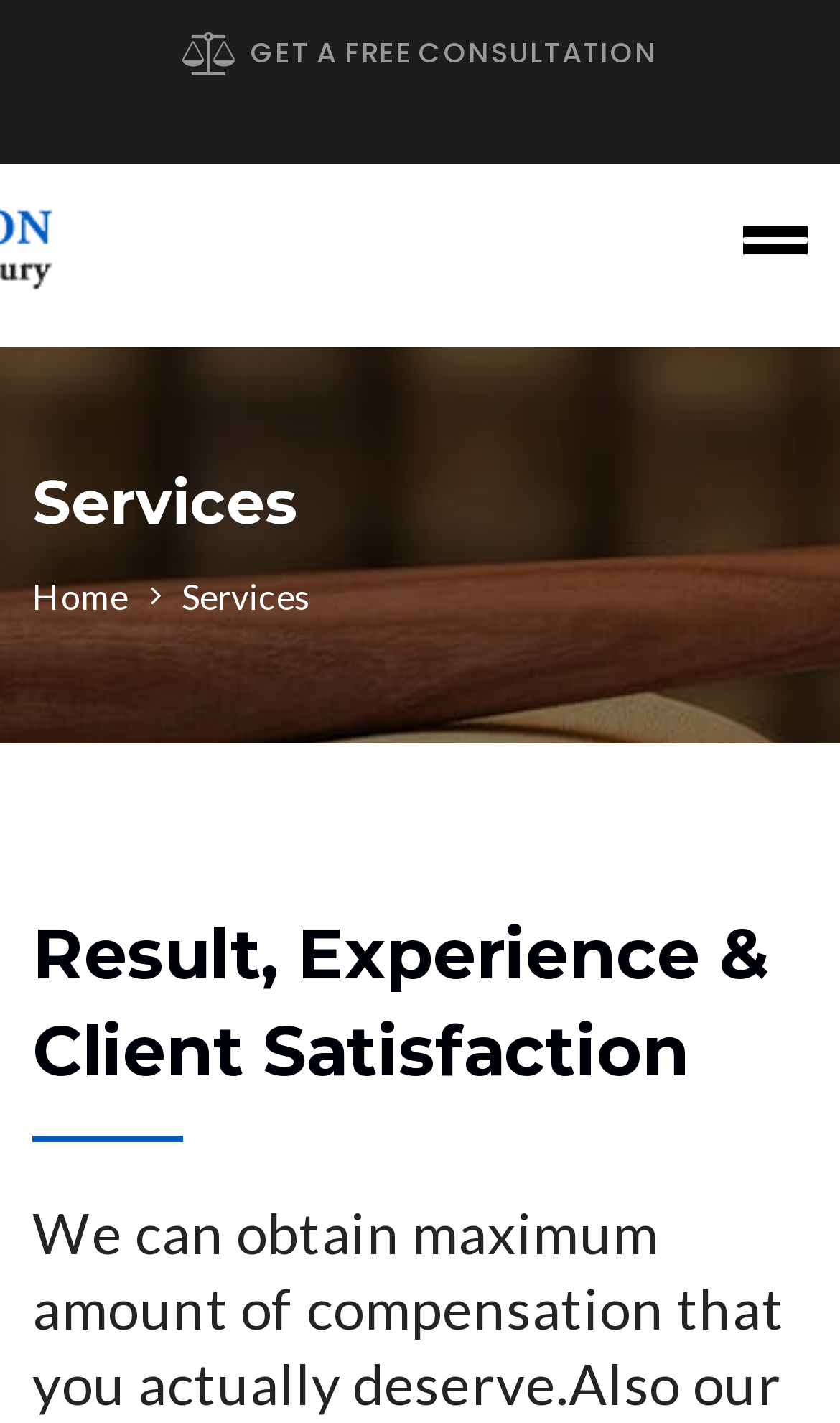Using the provided description: "Get A FREE Consultation", find the bounding box coordinates of the corresponding UI element. The output should be four float numbers between 0 and 1, in the format [left, top, right, bottom].

[0.217, 0.015, 0.783, 0.061]